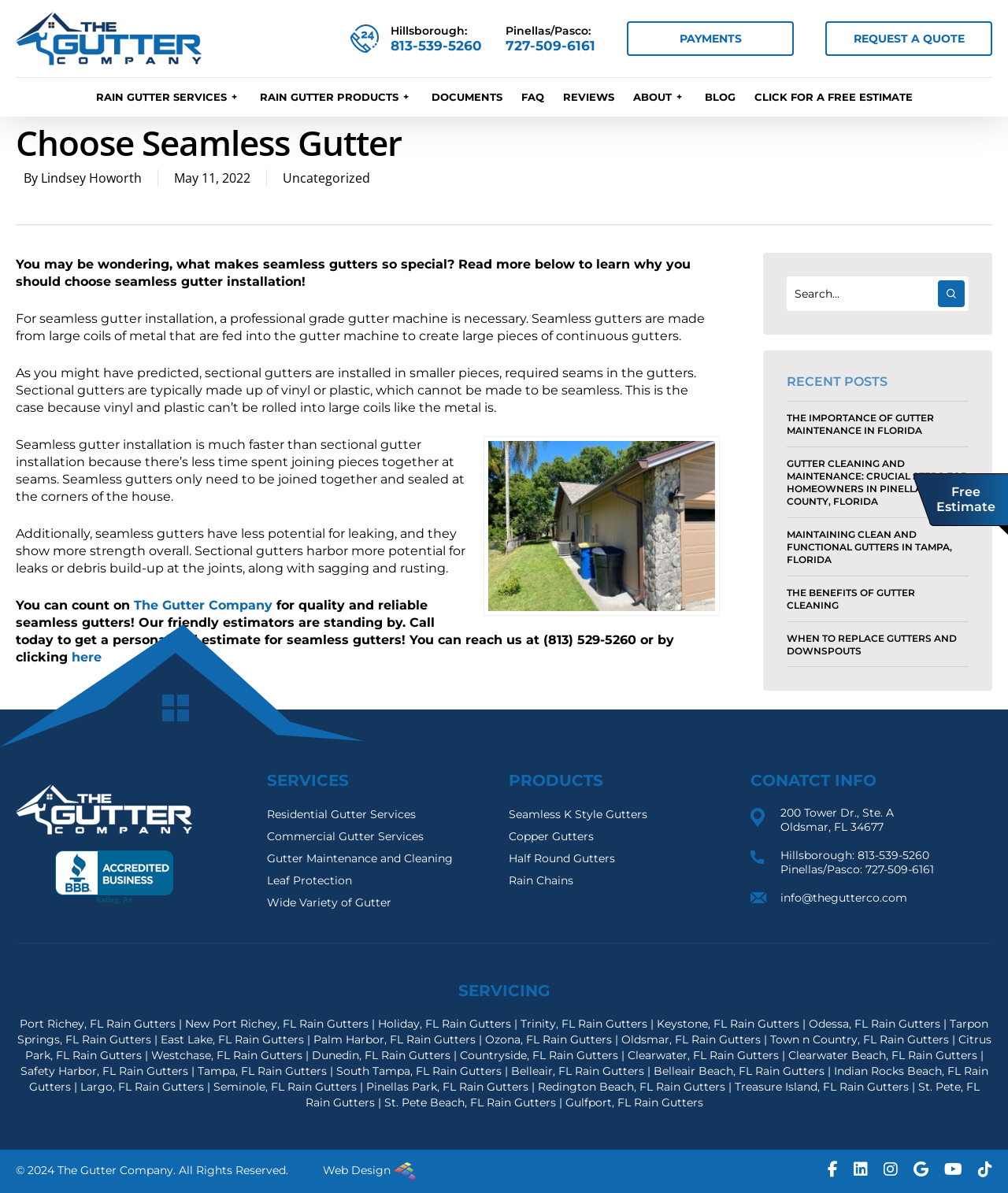Give a concise answer using only one word or phrase for this question:
What type of gutters are made from large coils of metal?

Seamless gutters